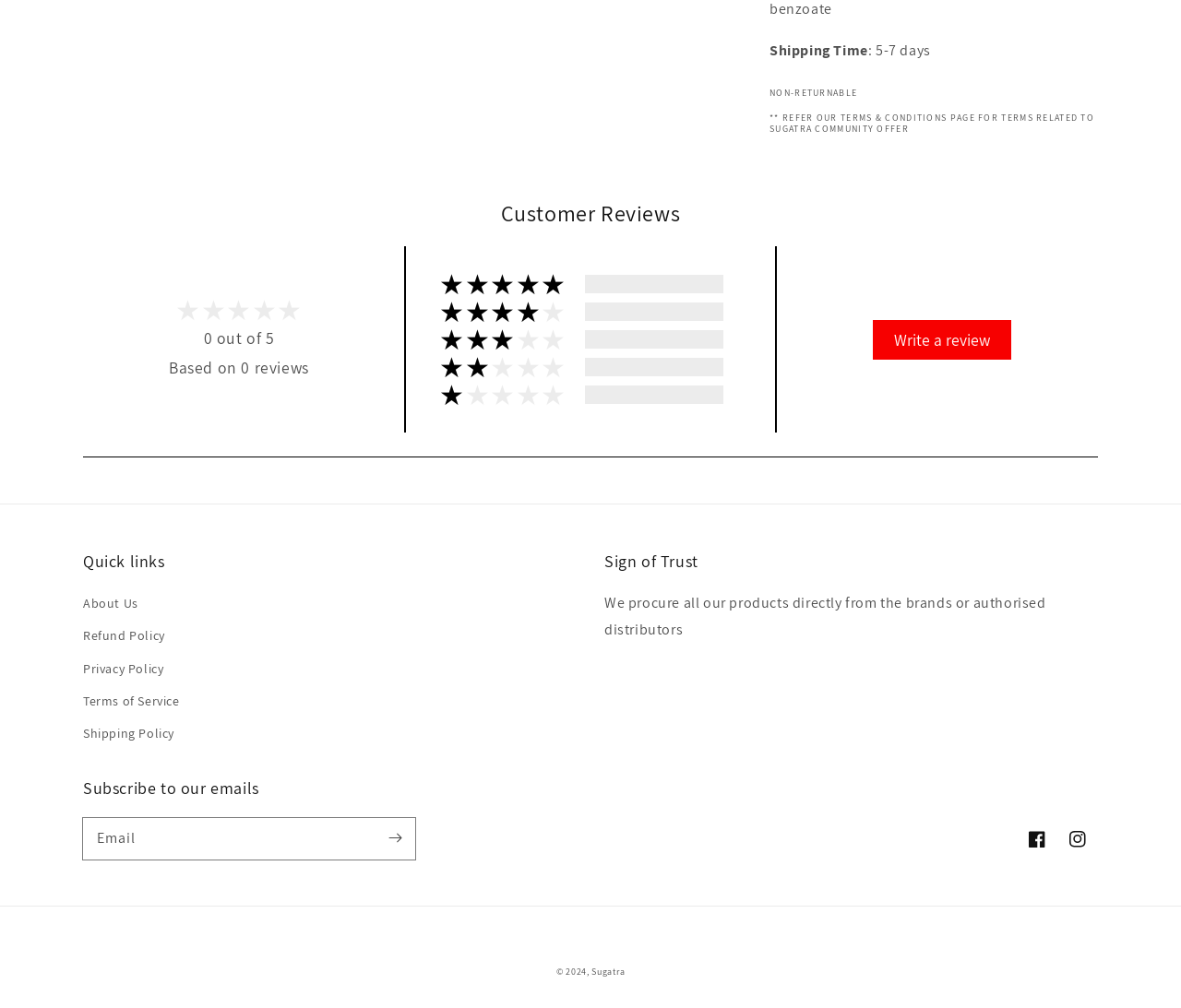Can you pinpoint the bounding box coordinates for the clickable element required for this instruction: "Visit About Us page"? The coordinates should be four float numbers between 0 and 1, i.e., [left, top, right, bottom].

[0.07, 0.588, 0.117, 0.615]